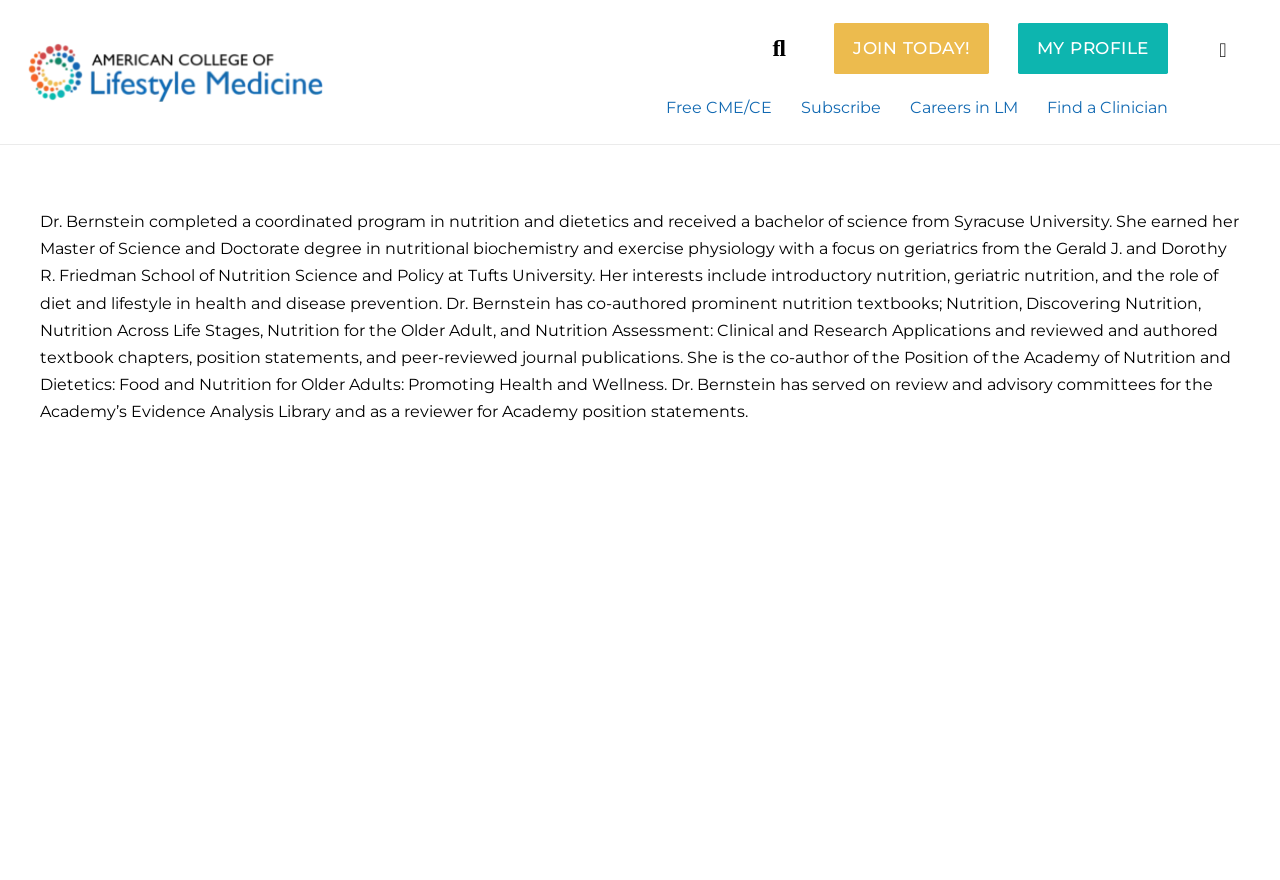Locate the bounding box coordinates of the clickable part needed for the task: "Click the search button".

[0.588, 0.029, 0.629, 0.08]